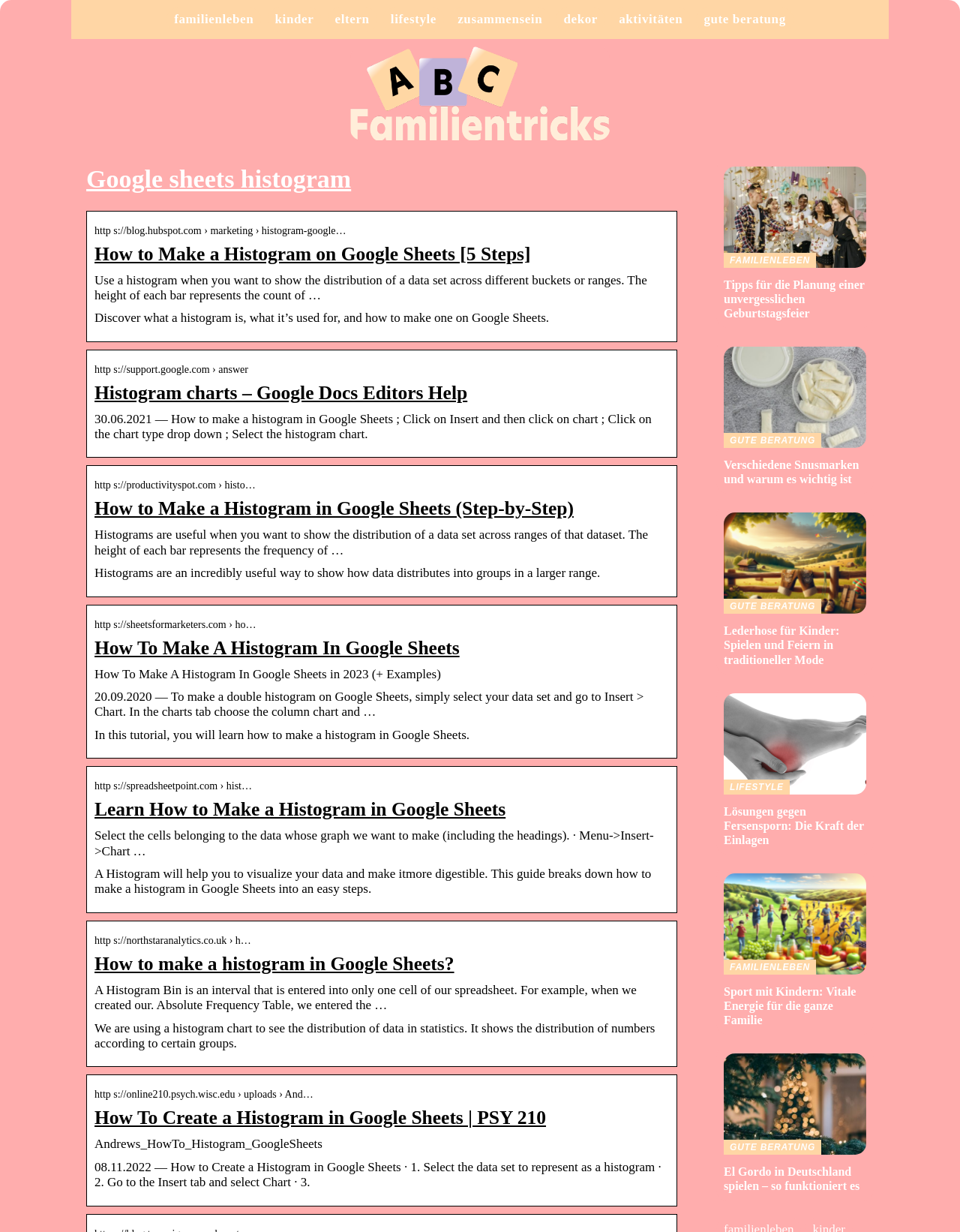Determine the bounding box coordinates of the clickable region to execute the instruction: "Read the article about histogram charts on Google Docs Editors Help". The coordinates should be four float numbers between 0 and 1, denoted as [left, top, right, bottom].

[0.098, 0.31, 0.696, 0.328]